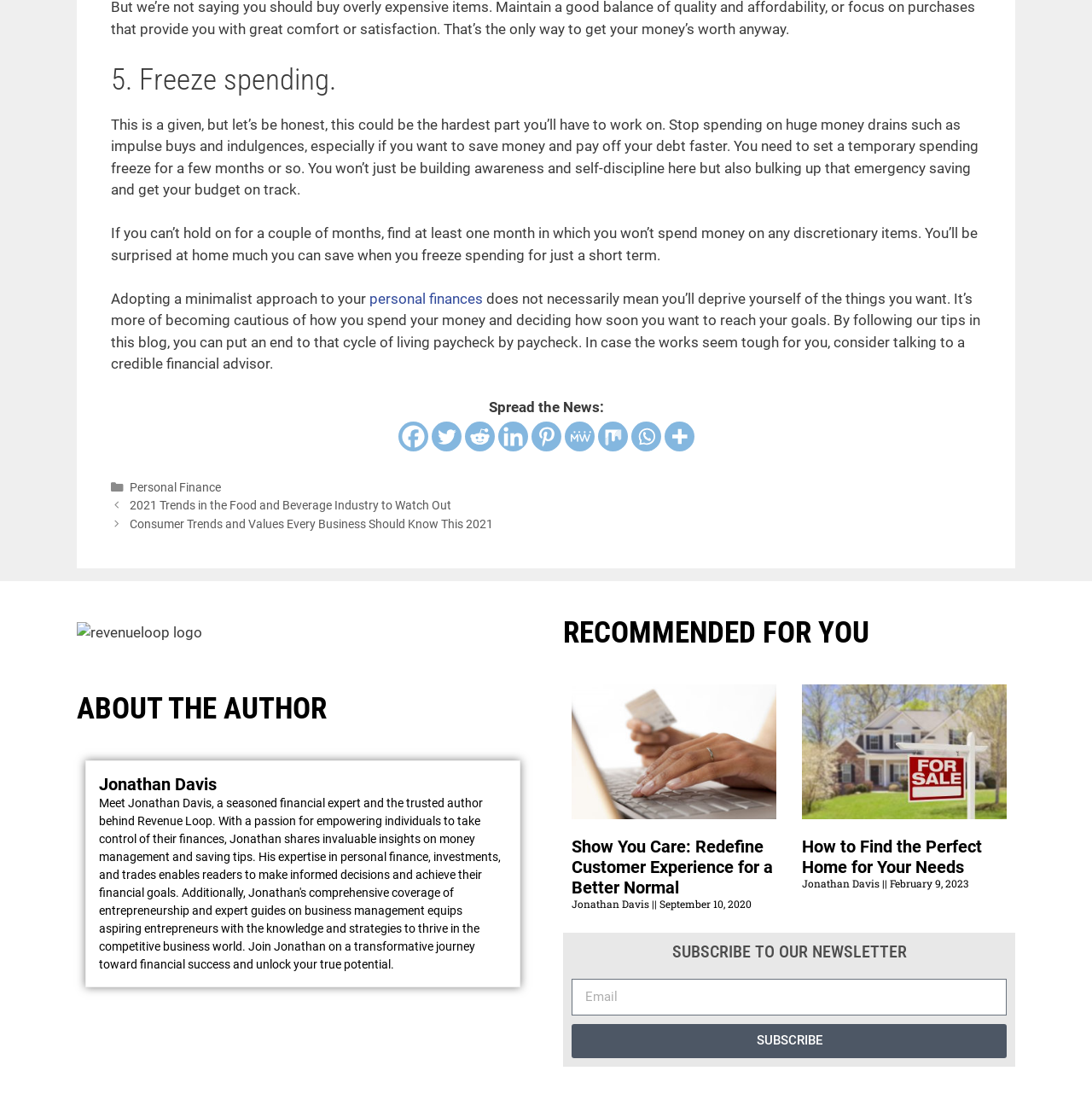Please specify the bounding box coordinates of the region to click in order to perform the following instruction: "Read more about personal finances".

[0.338, 0.265, 0.442, 0.281]